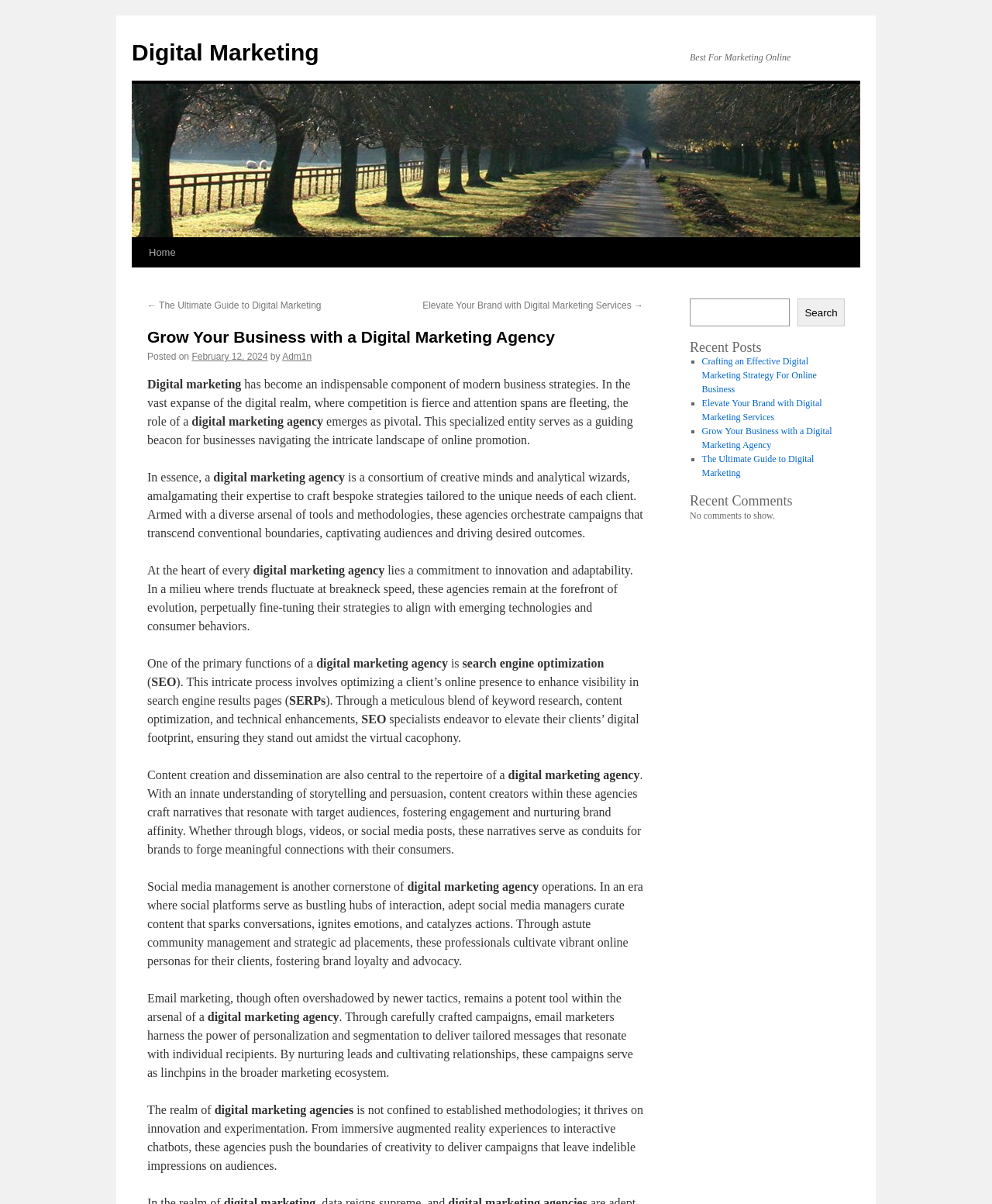Please locate the bounding box coordinates of the element that should be clicked to achieve the given instruction: "Click the 'Elevate Your Brand with Digital Marketing Services' link".

[0.707, 0.33, 0.829, 0.351]